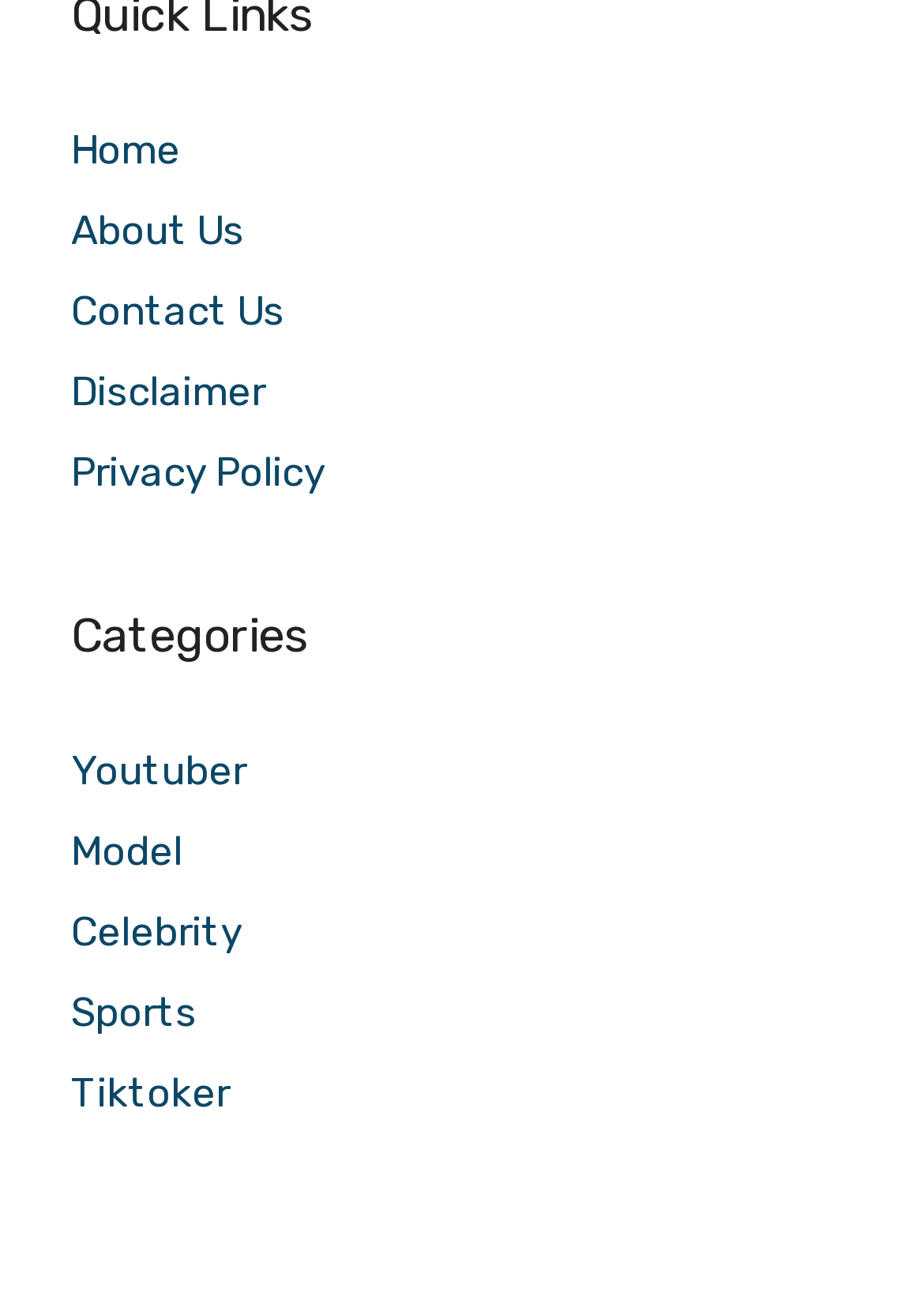Refer to the element description Sports and identify the corresponding bounding box in the screenshot. Format the coordinates as (top-left x, top-left y, bottom-right x, bottom-right y) with values in the range of 0 to 1.

[0.077, 0.751, 0.213, 0.787]